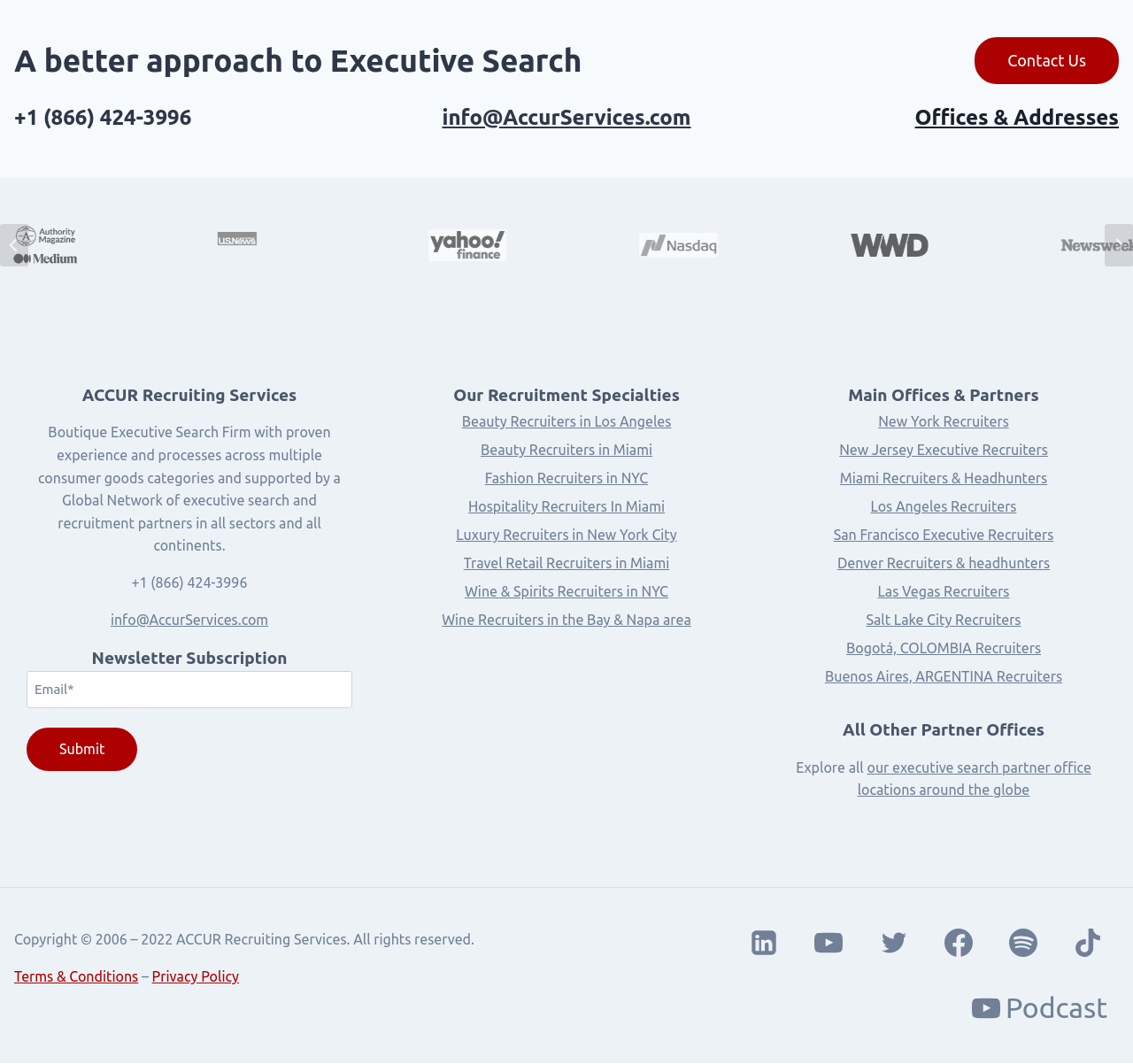What is the purpose of the carousel?
Please provide a comprehensive answer based on the details in the screenshot.

The carousel is a region element with a role description of 'carousel' located at [0.0, 0.168, 1.0, 0.293]. It contains buttons for navigating through slides, and the content of the slides is related to recruitment specialties, such as 'Beauty Recruiters in Los Angeles' and 'Fashion Recruiters in NYC'. Therefore, the purpose of the carousel is to showcase the company's recruitment specialties.